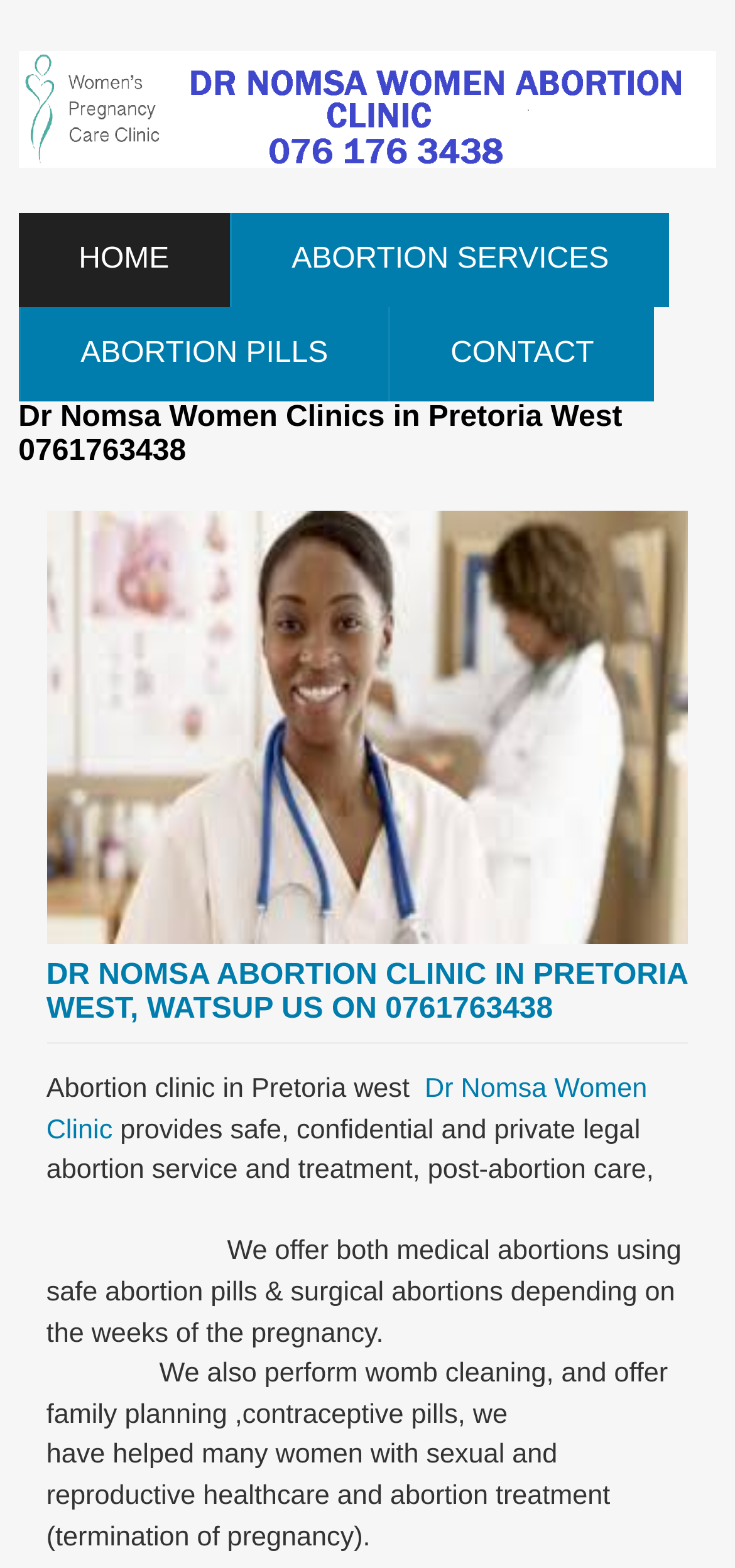Calculate the bounding box coordinates of the UI element given the description: "ABORTION PILLS".

[0.028, 0.196, 0.528, 0.256]